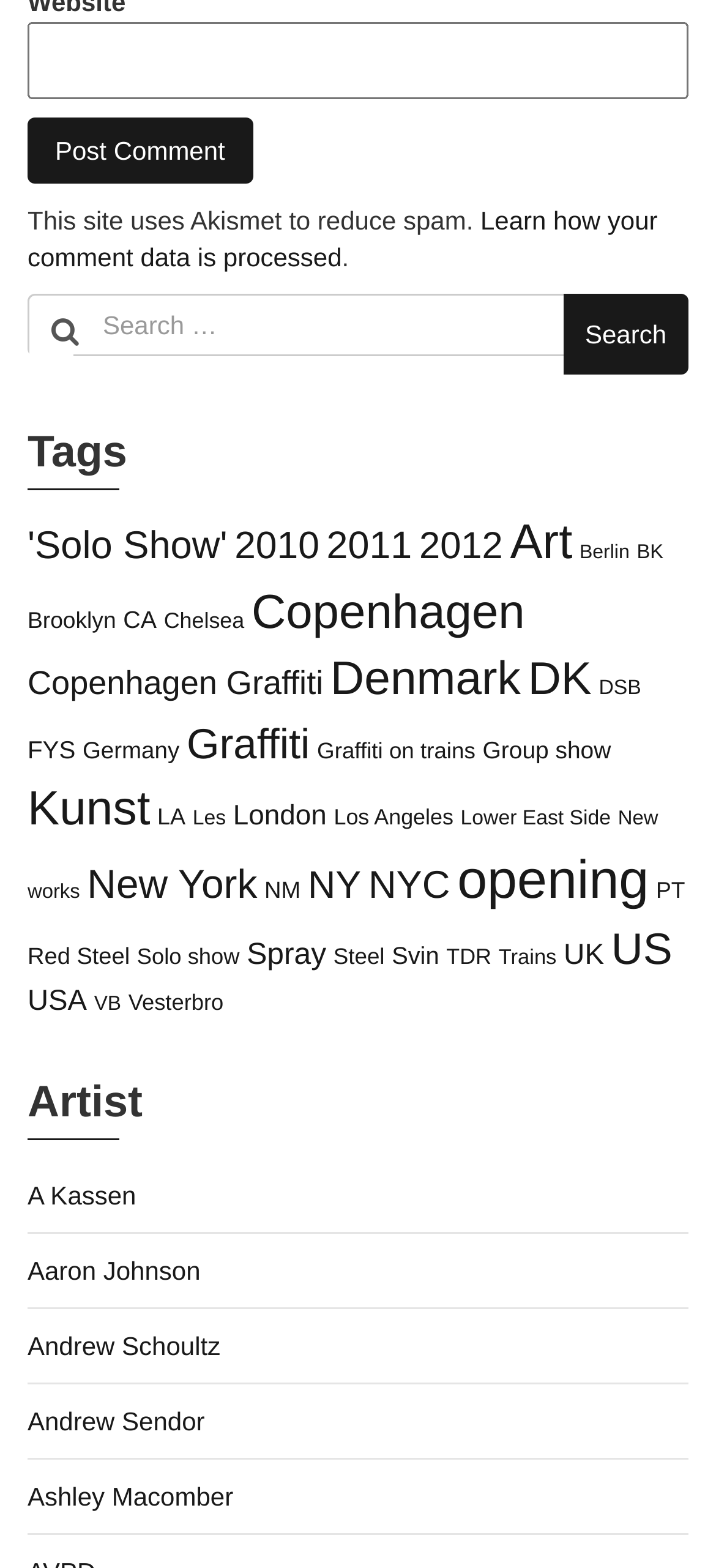Provide a single word or phrase to answer the given question: 
What is the purpose of this website?

To display art-related content